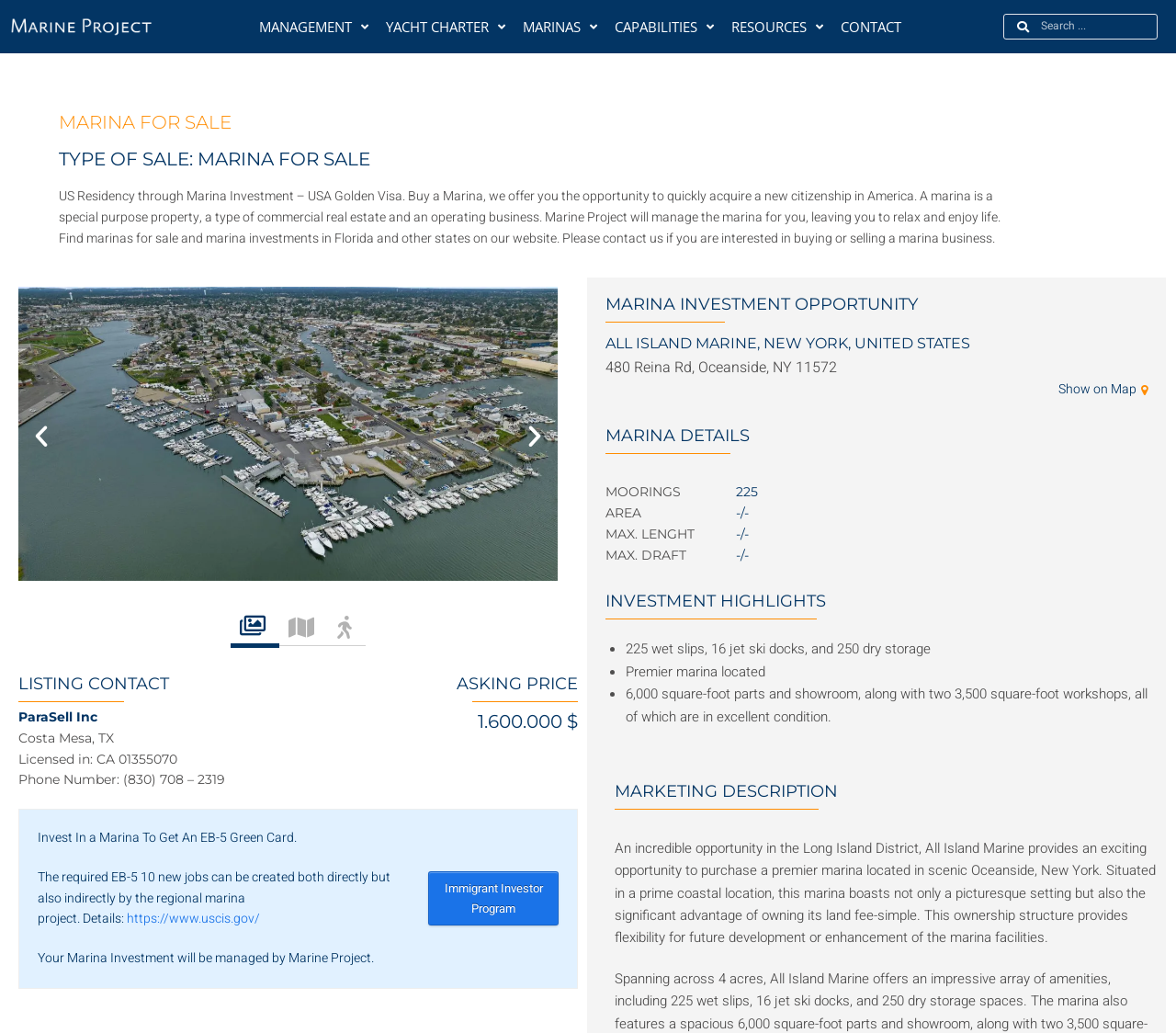What is the purpose of the 'Stay in touch with Marine Project' section?
Based on the image, answer the question with a single word or brief phrase.

Newsletter subscription